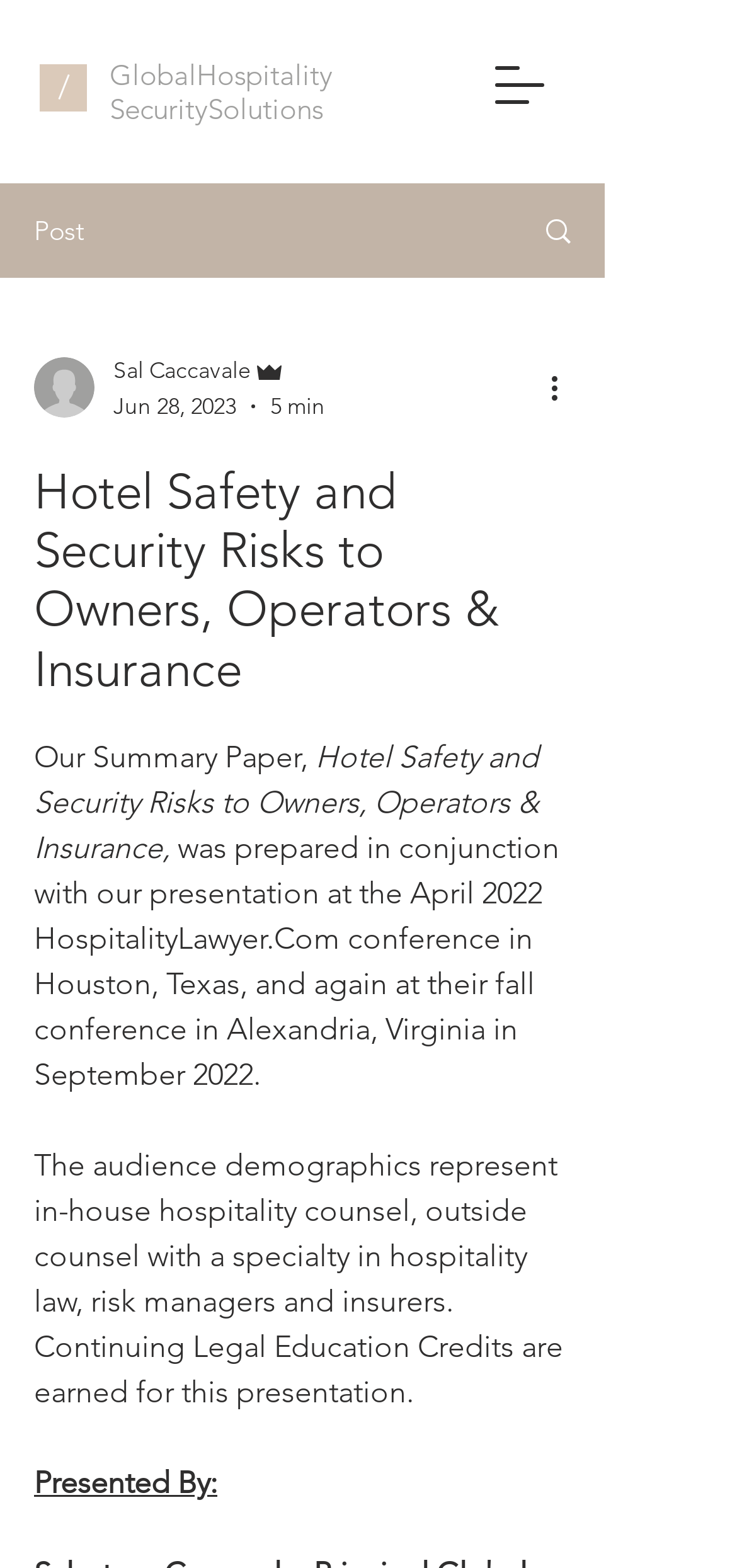Provide a brief response using a word or short phrase to this question:
What is the topic of the paper?

Hotel Safety and Security Risks